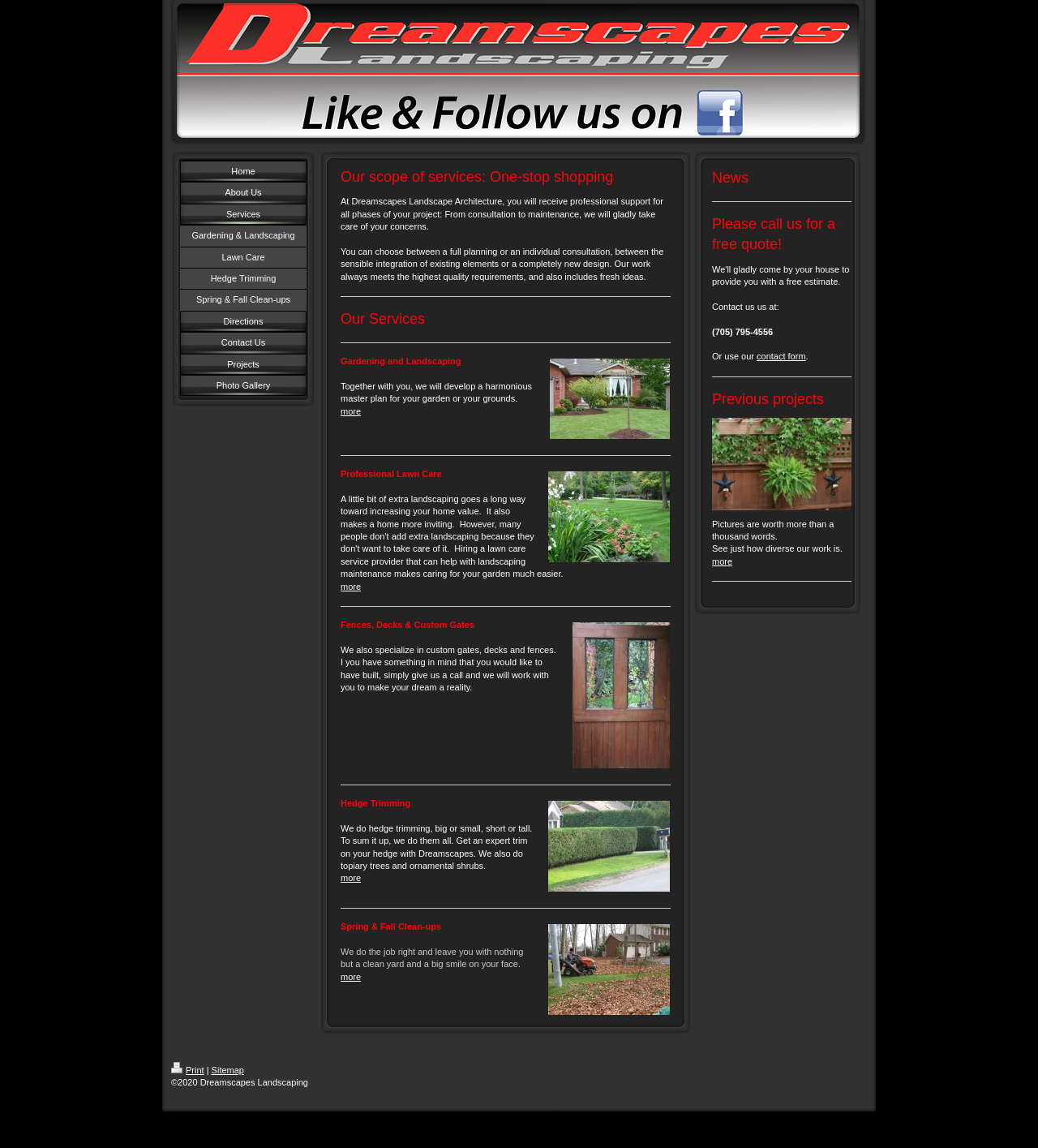What is the company's stance on quality?
Provide a concise answer using a single word or phrase based on the image.

Highest quality requirements